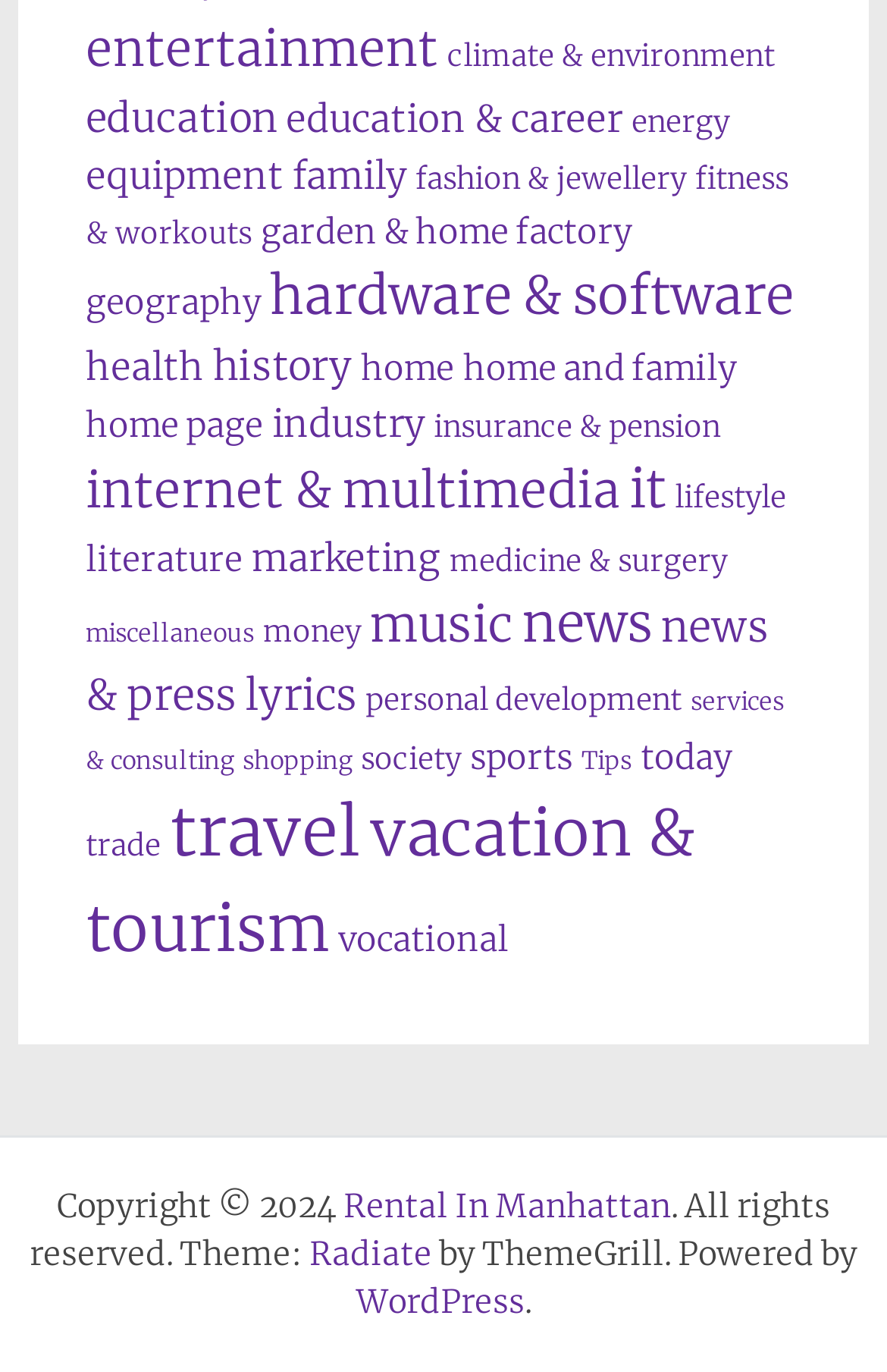Determine the bounding box coordinates for the area that needs to be clicked to fulfill this task: "Visit travel". The coordinates must be given as four float numbers between 0 and 1, i.e., [left, top, right, bottom].

[0.192, 0.575, 0.407, 0.636]